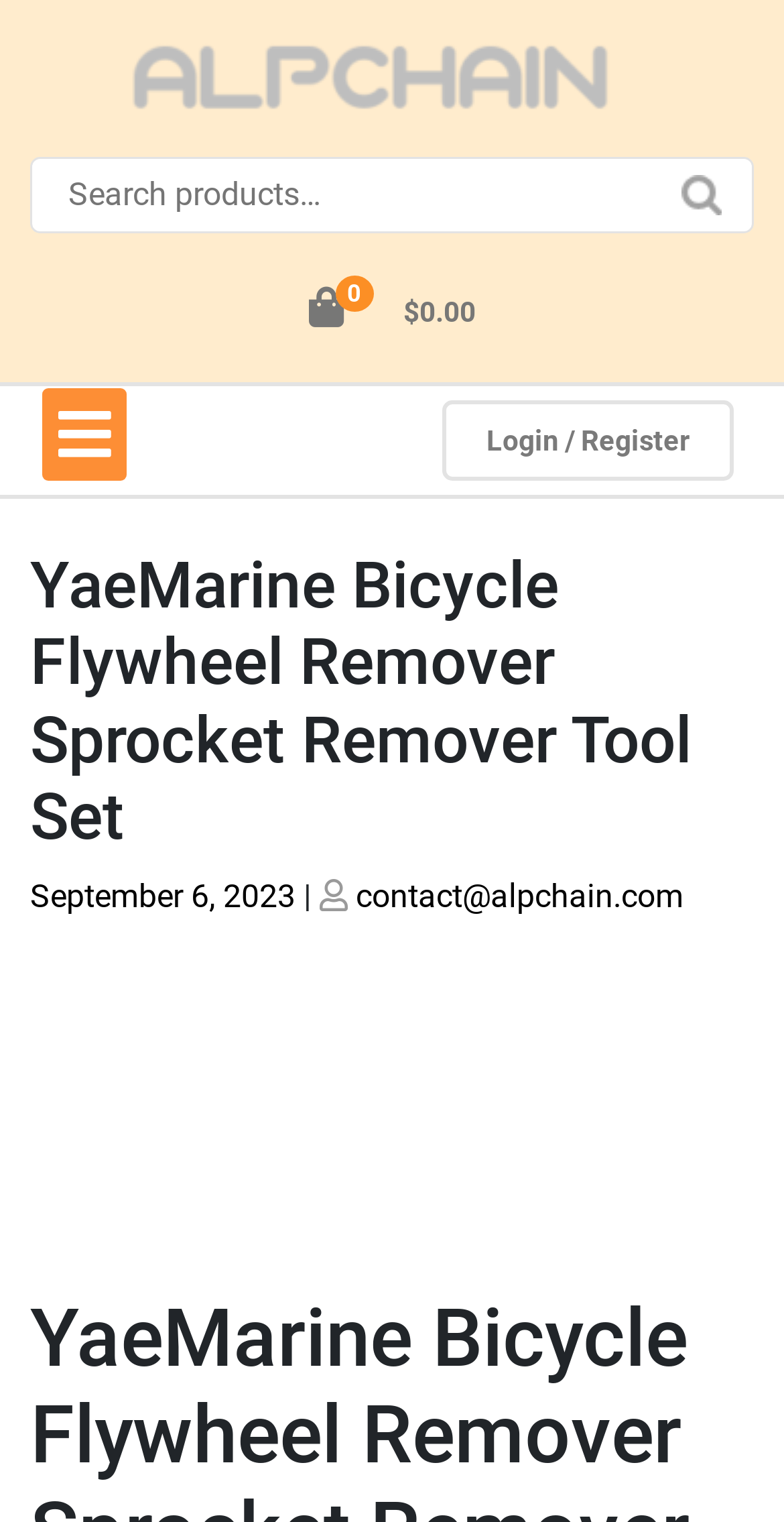Find the bounding box of the UI element described as follows: "Open Button".

[0.038, 0.254, 0.177, 0.317]